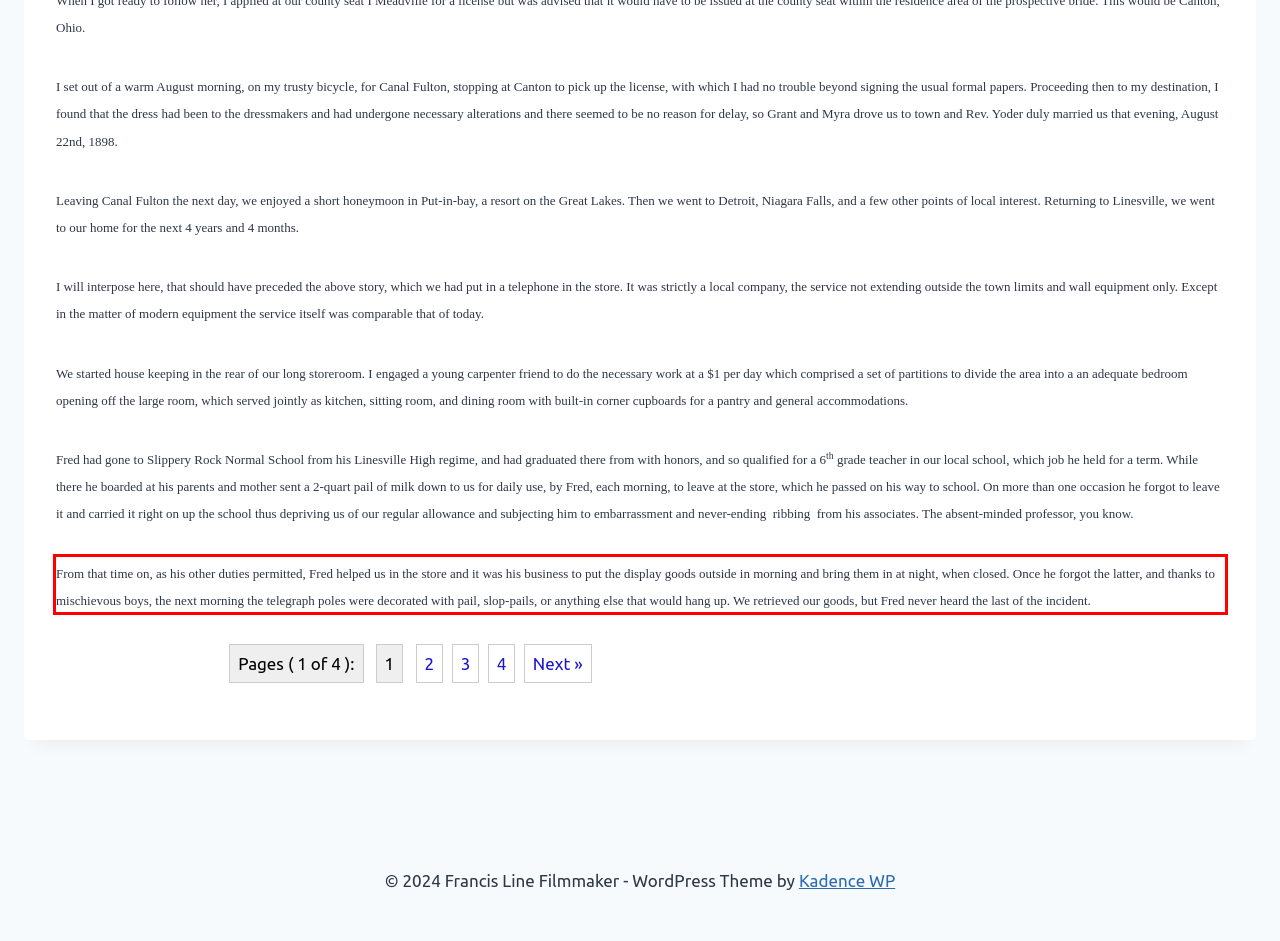Given a webpage screenshot with a red bounding box, perform OCR to read and deliver the text enclosed by the red bounding box.

From that time on, as his other duties permitted, Fred helped us in the store and it was his business to put the display goods outside in morning and bring them in at night, when closed. Once he forgot the latter, and thanks to mischievous boys, the next morning the telegraph poles were decorated with pail, slop-pails, or anything else that would hang up. We retrieved our goods, but Fred never heard the last of the incident.